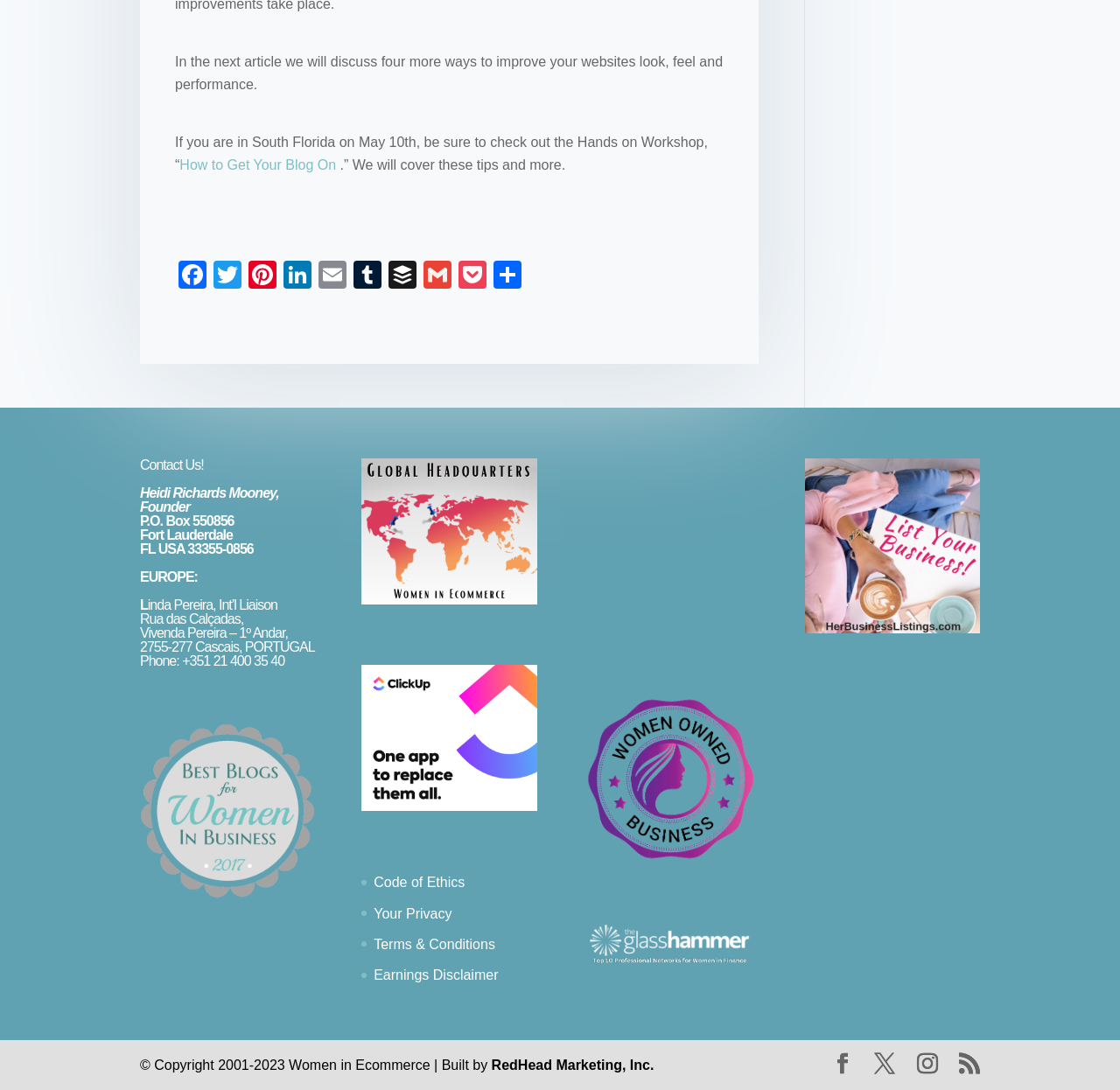What is the purpose of the 'Hands on Workshop'?
Kindly answer the question with as much detail as you can.

The static text 'If you are in South Florida on May 10th, be sure to check out the Hands on Workshop, “...' is followed by a link 'How to Get Your Blog On', which suggests that the workshop is related to website improvement.